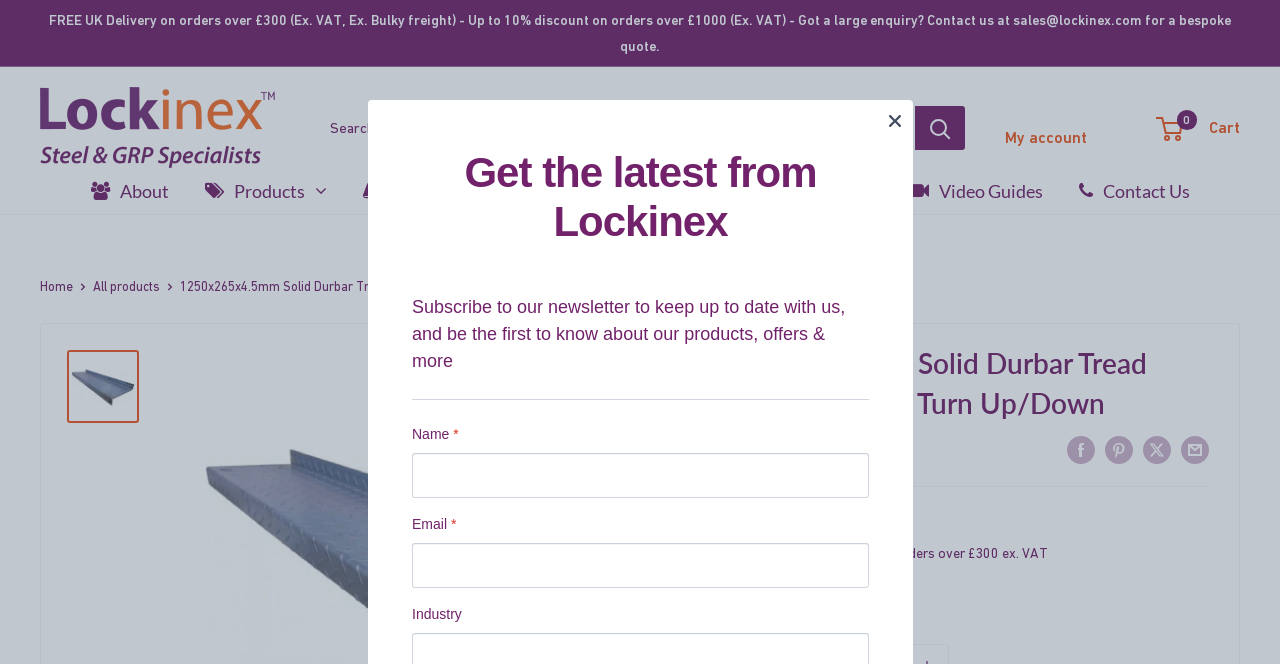Predict the bounding box coordinates of the area that should be clicked to accomplish the following instruction: "Share on Facebook". The bounding box coordinates should consist of four float numbers between 0 and 1, i.e., [left, top, right, bottom].

[0.834, 0.655, 0.855, 0.699]